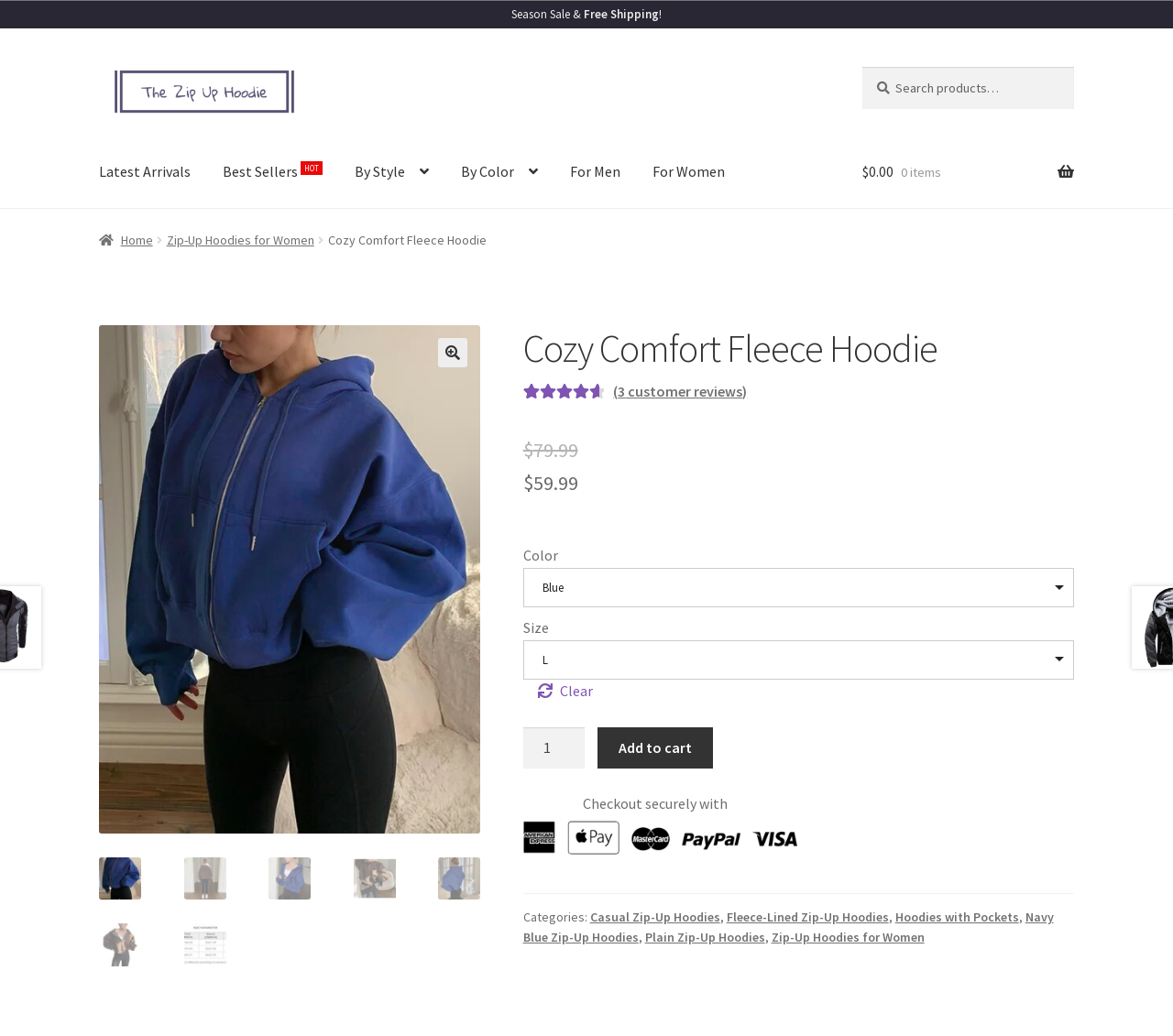Please identify the bounding box coordinates of the clickable element to fulfill the following instruction: "Change product quantity". The coordinates should be four float numbers between 0 and 1, i.e., [left, top, right, bottom].

[0.446, 0.702, 0.499, 0.742]